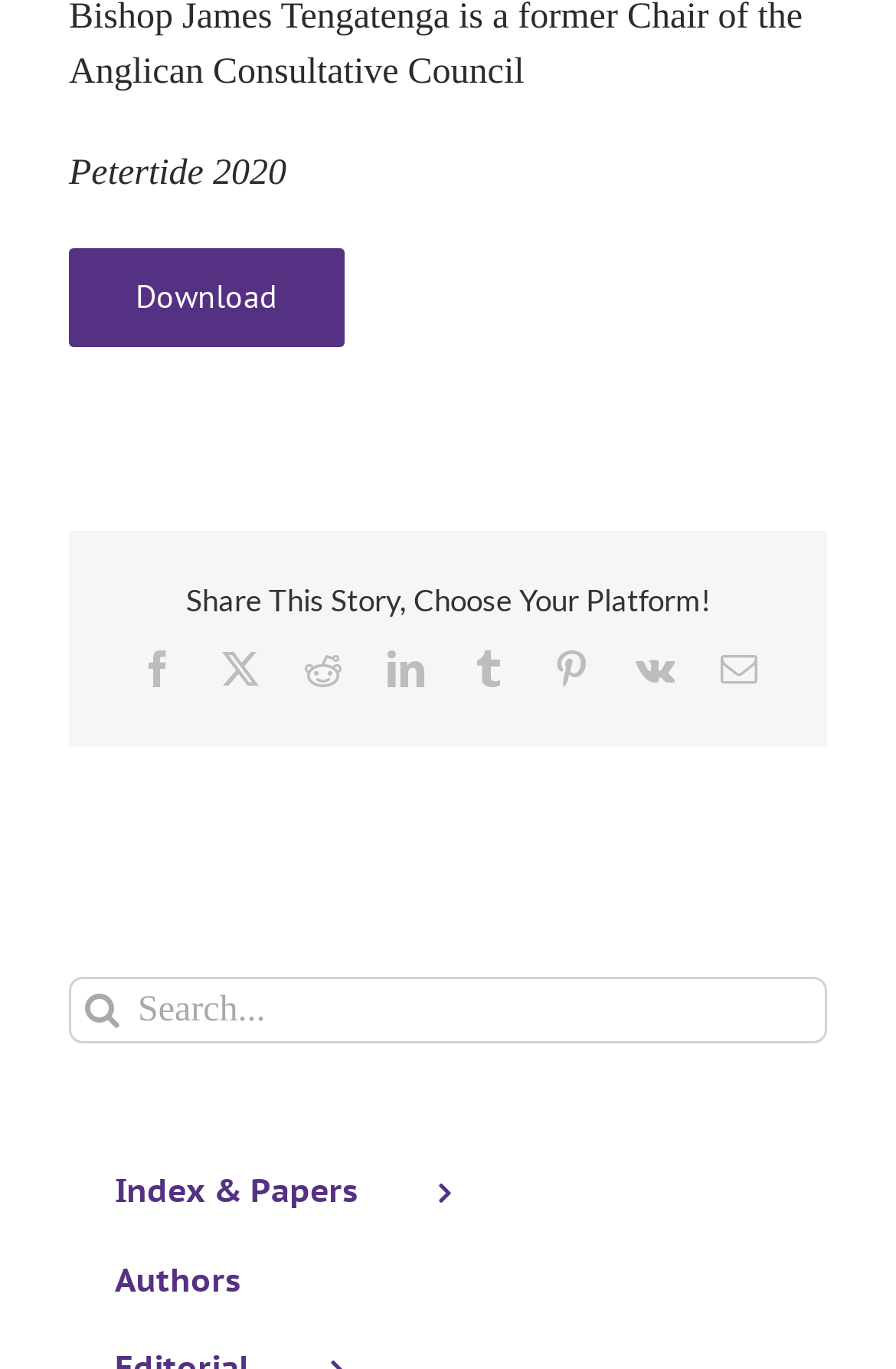Refer to the image and provide an in-depth answer to the question: 
What is the purpose of the search box?

The webpage has a search box with a static text element 'Search for:' and a search button, indicating that the purpose of the search box is to search for content within the webpage.